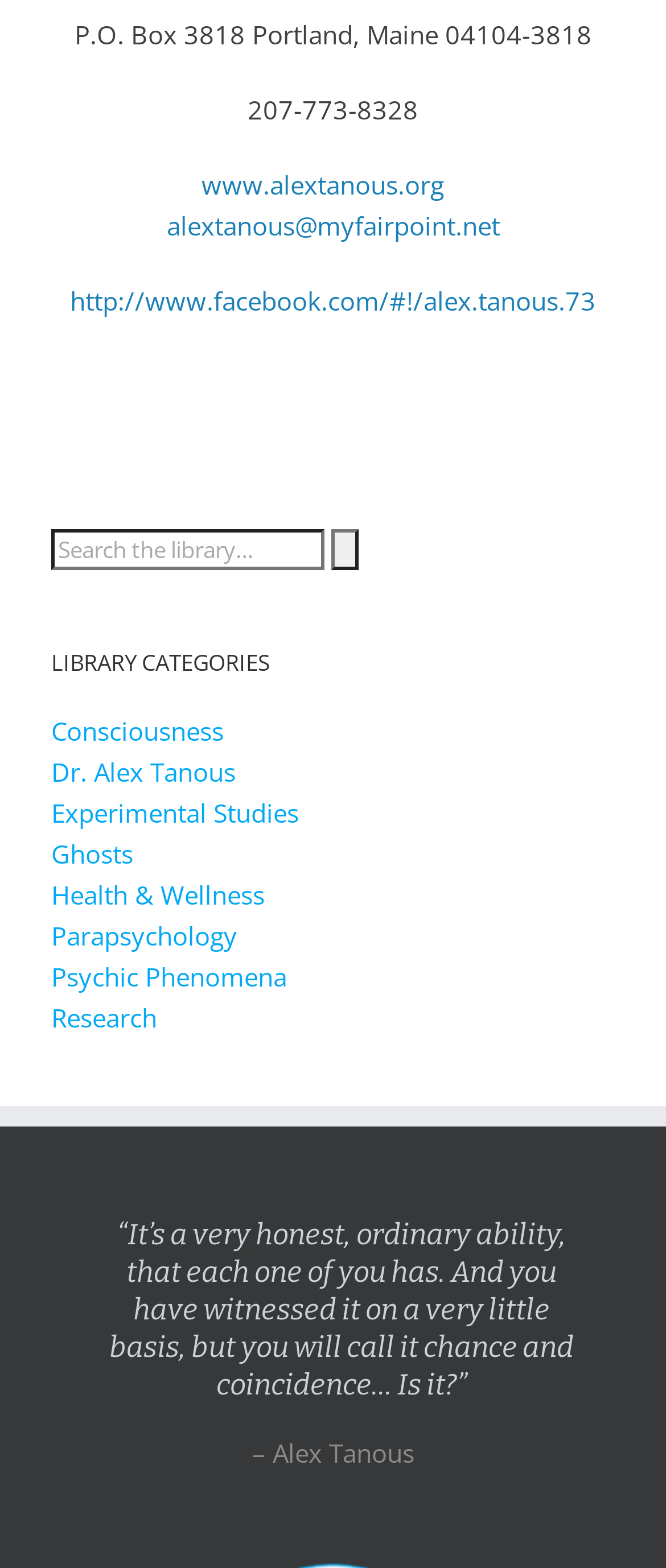Identify the bounding box coordinates for the element you need to click to achieve the following task: "contact via email". The coordinates must be four float values ranging from 0 to 1, formatted as [left, top, right, bottom].

[0.25, 0.133, 0.75, 0.155]